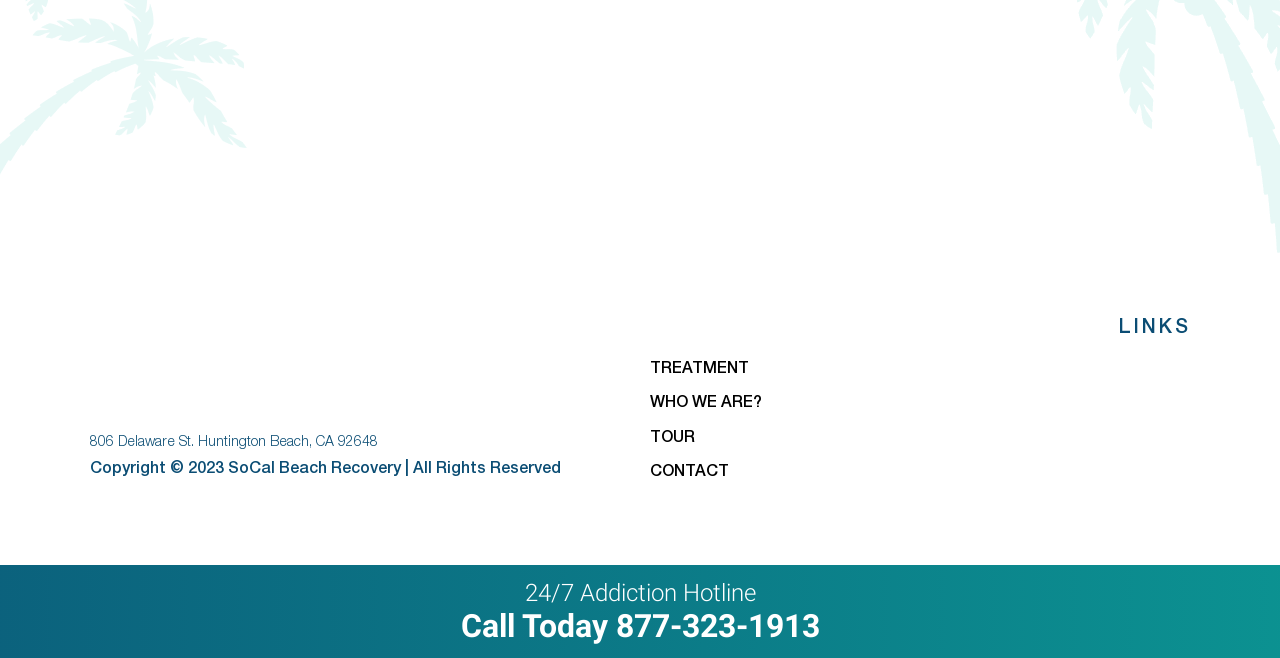Using the details from the image, please elaborate on the following question: What is the phone number for the 24/7 Addiction Hotline?

I found the phone number by looking at the heading 'Call Today 877-323-1913' located at the bottom of the webpage, which contains the phone number.